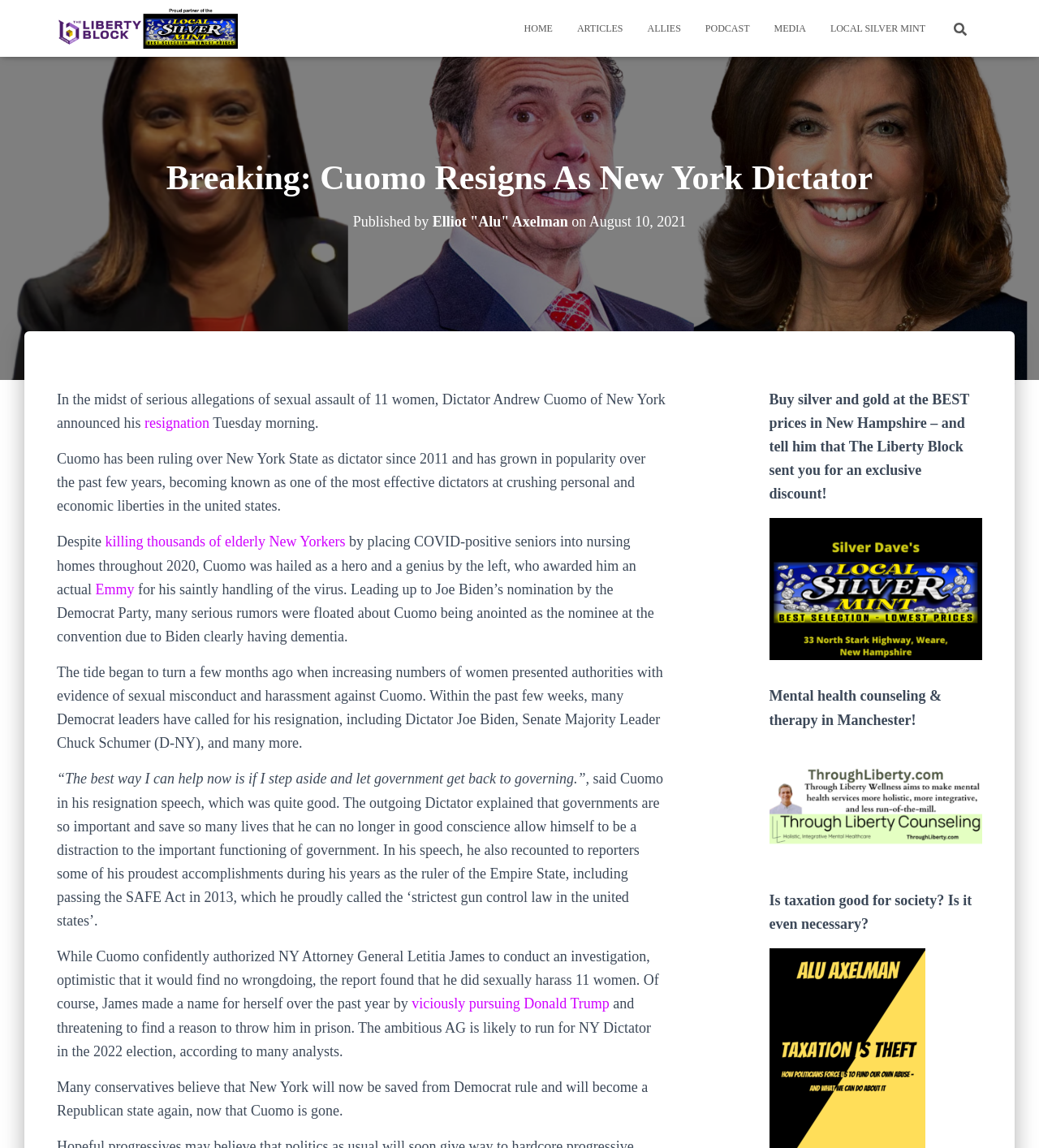What is the topic of the article? Based on the screenshot, please respond with a single word or phrase.

Cuomo's resignation